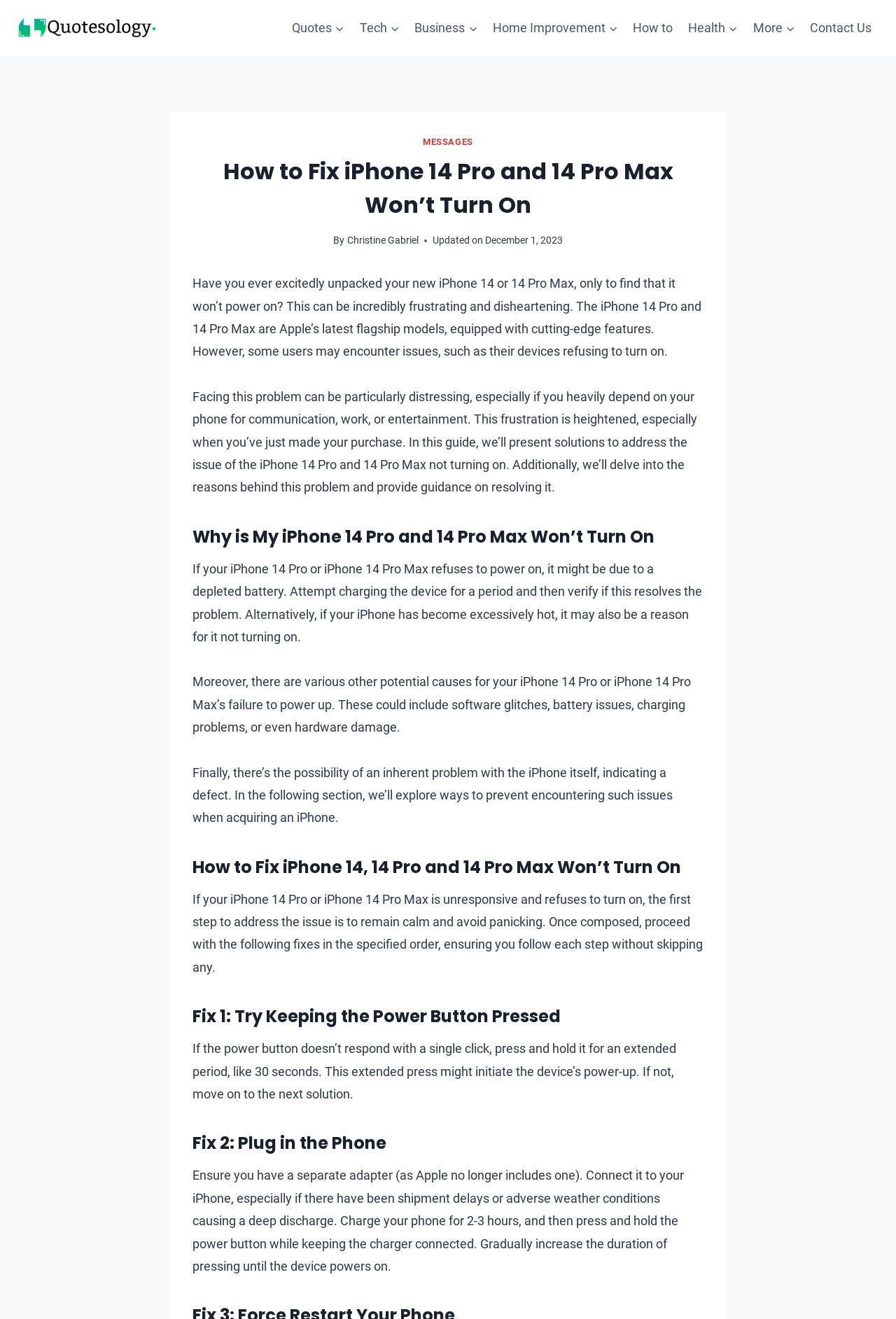Locate the bounding box for the described UI element: "How to". Ensure the coordinates are four float numbers between 0 and 1, formatted as [left, top, right, bottom].

[0.698, 0.007, 0.76, 0.036]